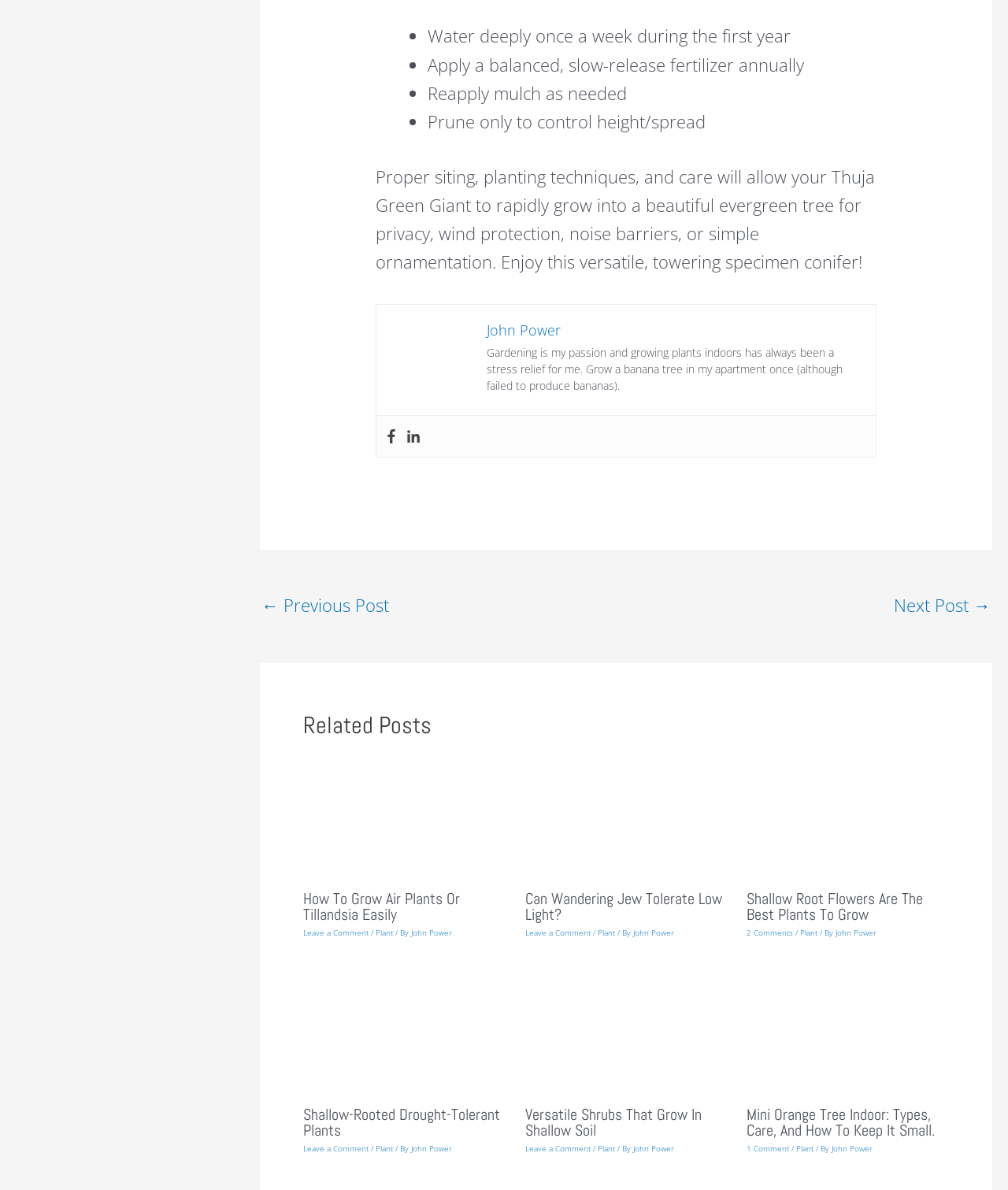Identify the bounding box coordinates for the element you need to click to achieve the following task: "Read more about 'How to grow Air plants or Tillandsia easily'". The coordinates must be four float values ranging from 0 to 1, formatted as [left, top, right, bottom].

[0.301, 0.674, 0.501, 0.694]